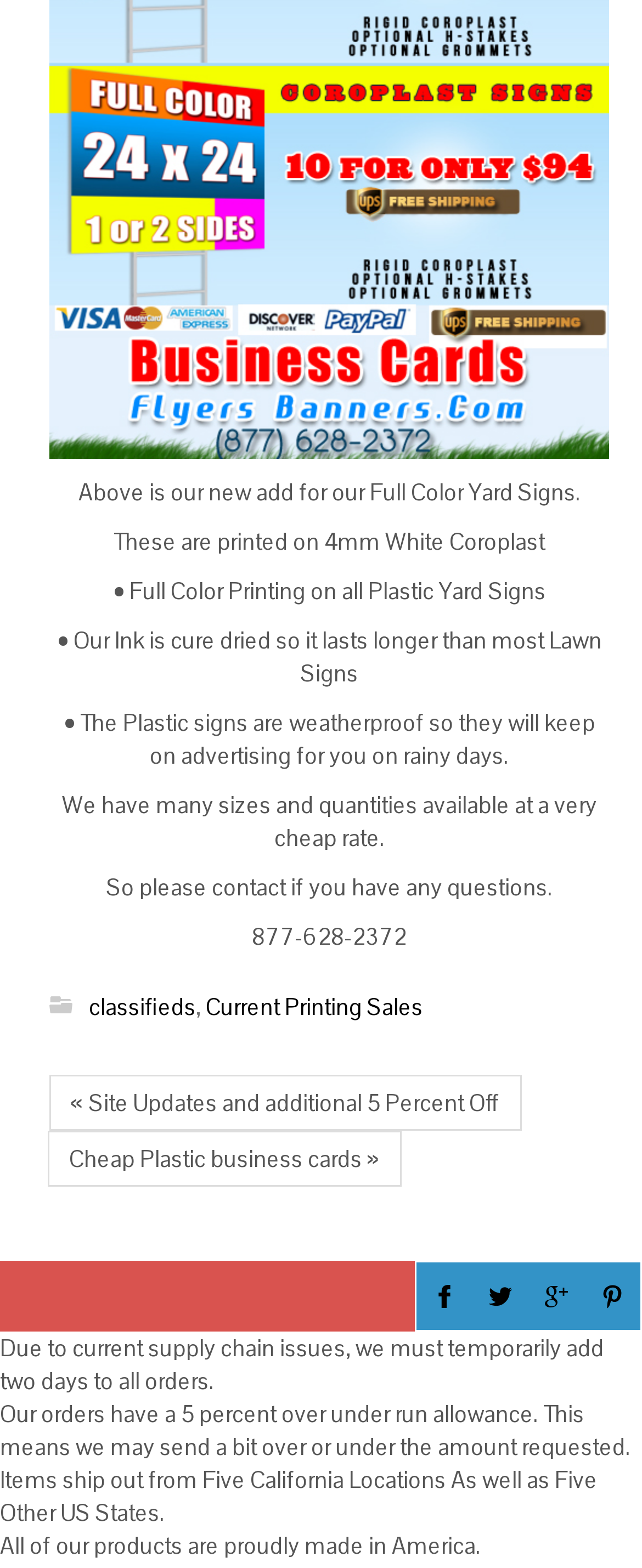Please specify the bounding box coordinates in the format (top-left x, top-left y, bottom-right x, bottom-right y), with all values as floating point numbers between 0 and 1. Identify the bounding box of the UI element described by: classifieds

[0.138, 0.632, 0.305, 0.651]